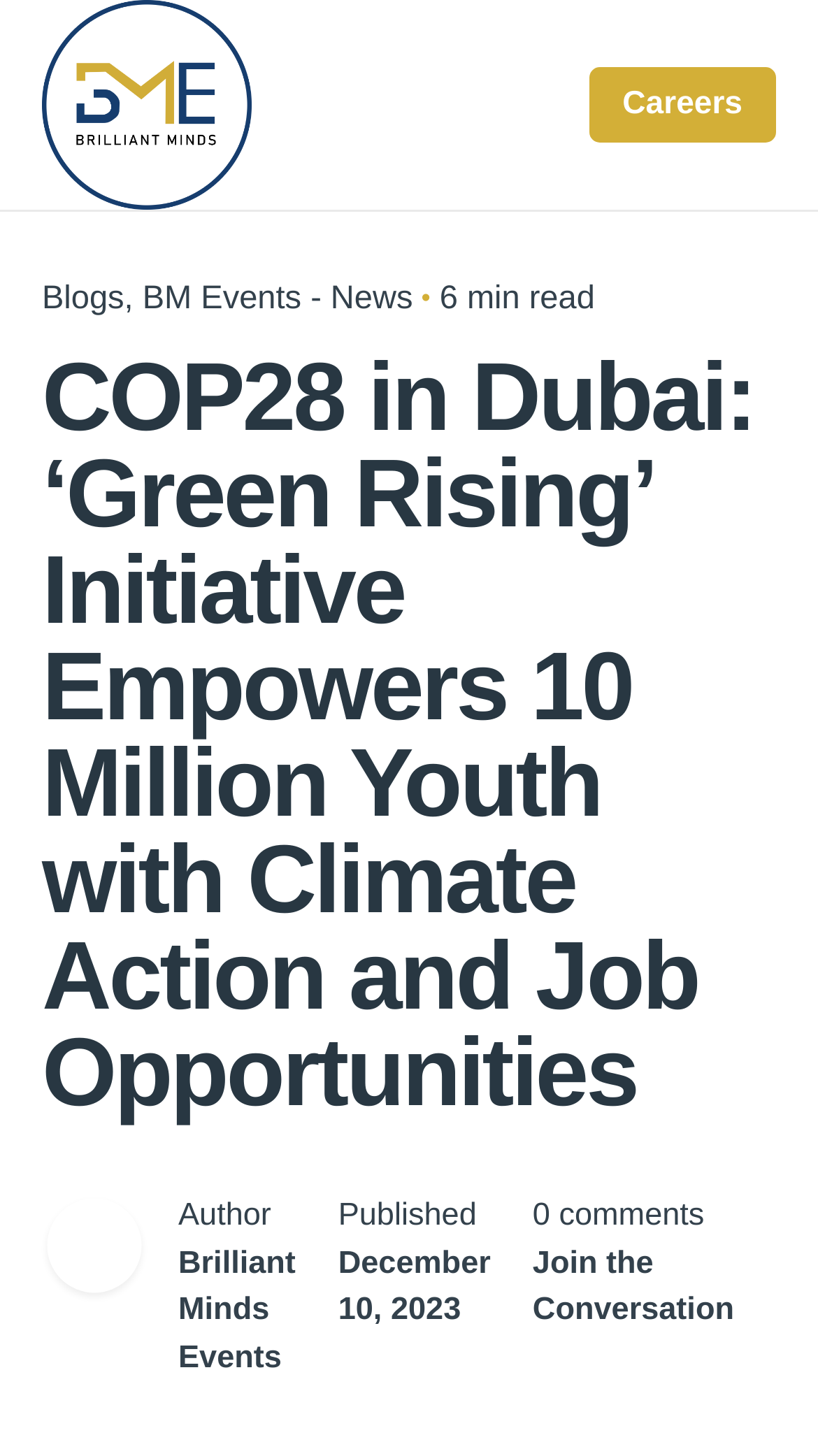Provide your answer in one word or a succinct phrase for the question: 
What is the name of the event organizer?

Brilliant Minds Events